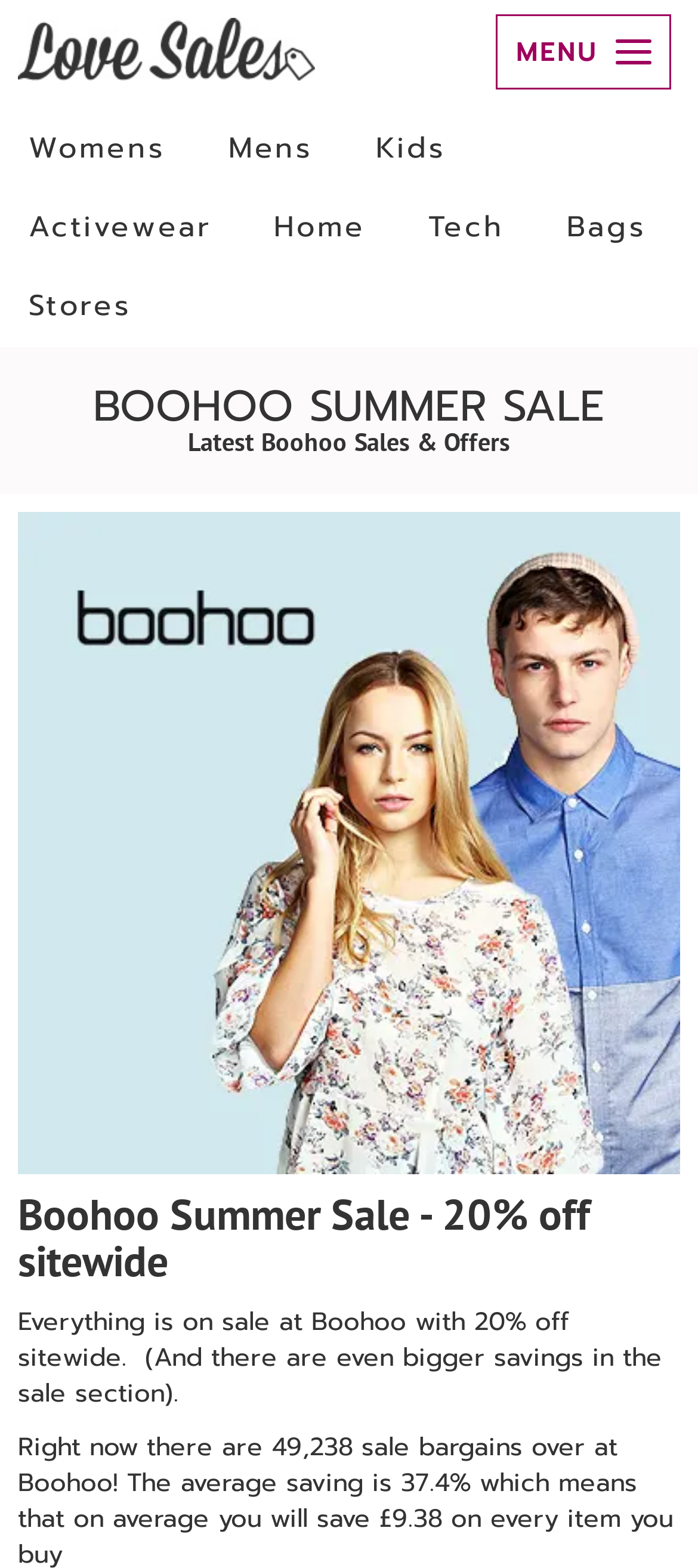Determine the bounding box coordinates for the area that should be clicked to carry out the following instruction: "Browse Womens".

[0.003, 0.07, 0.276, 0.12]